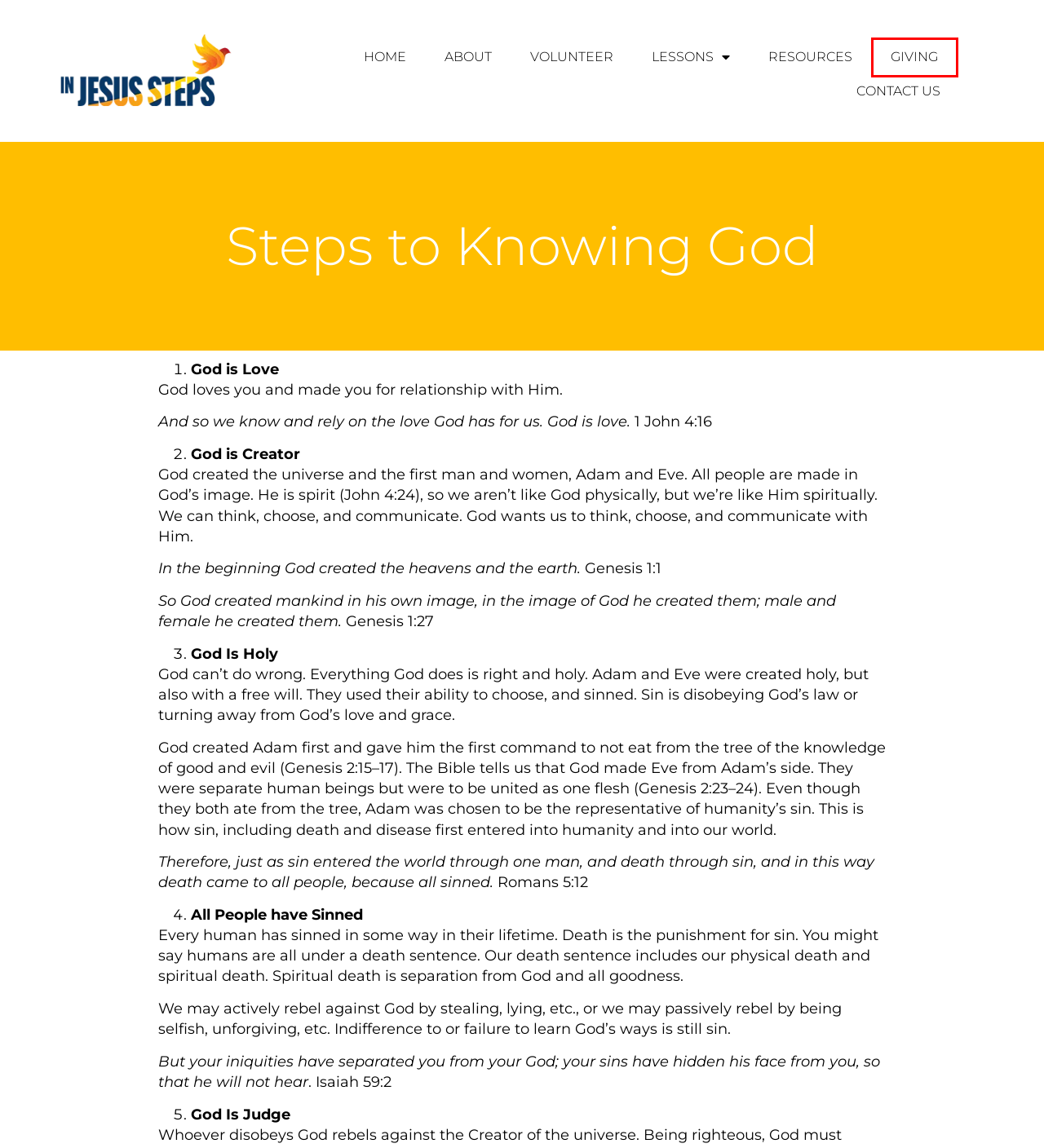Inspect the provided webpage screenshot, concentrating on the element within the red bounding box. Select the description that best represents the new webpage after you click the highlighted element. Here are the candidates:
A. Pastors – In Jesus Steps
B. Request a Meeting Form – In Jesus Steps
C. Giving – In Jesus Steps
D. Contact Us – In Jesus Steps
E. Resources – In Jesus Steps
F. Volunteer – In Jesus Steps
G. About – In Jesus Steps
H. In Jesus Steps – Making disciples with purpose

C